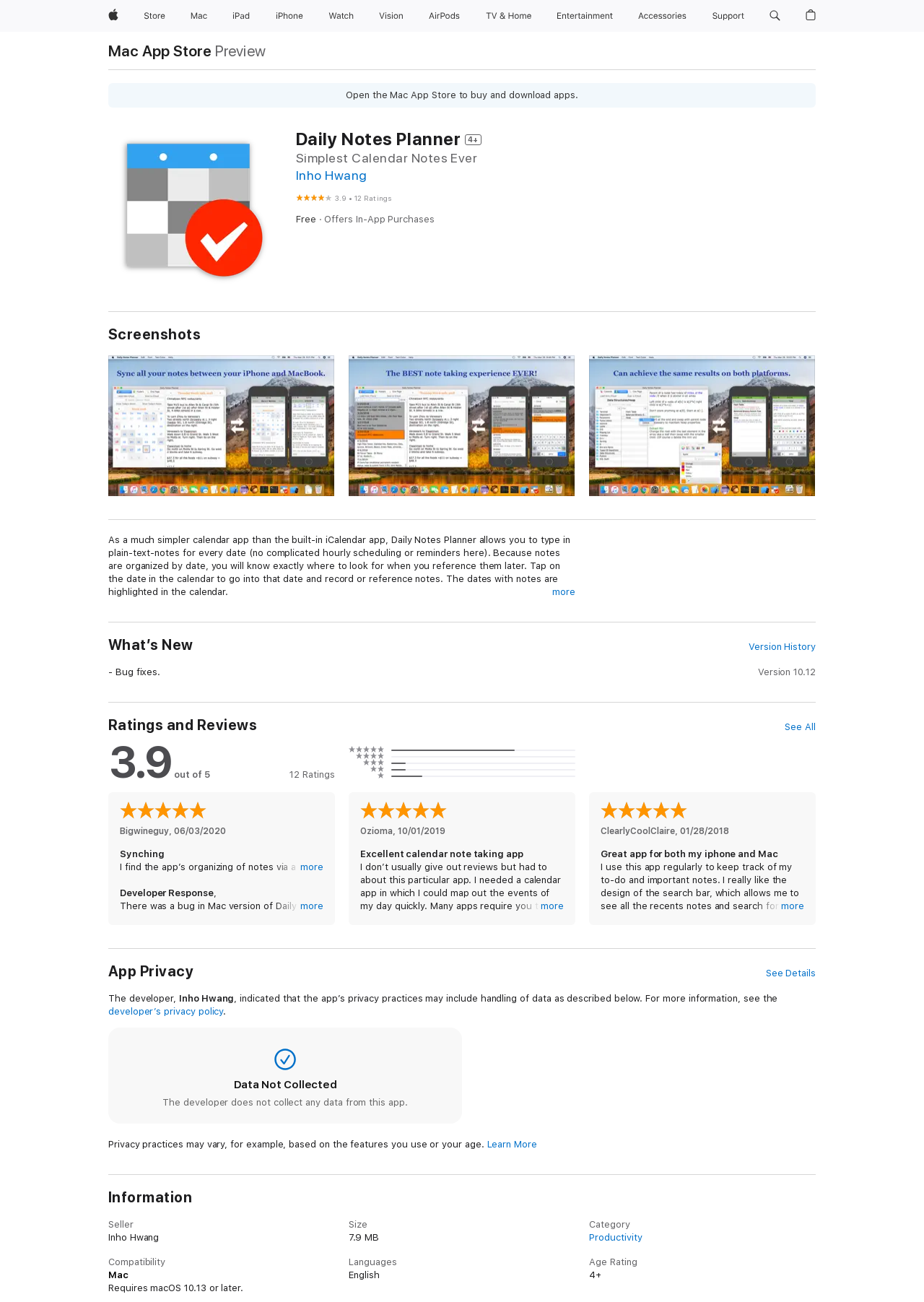Identify the bounding box coordinates for the element you need to click to achieve the following task: "View Inho Hwang's profile". The coordinates must be four float values ranging from 0 to 1, formatted as [left, top, right, bottom].

[0.32, 0.129, 0.397, 0.14]